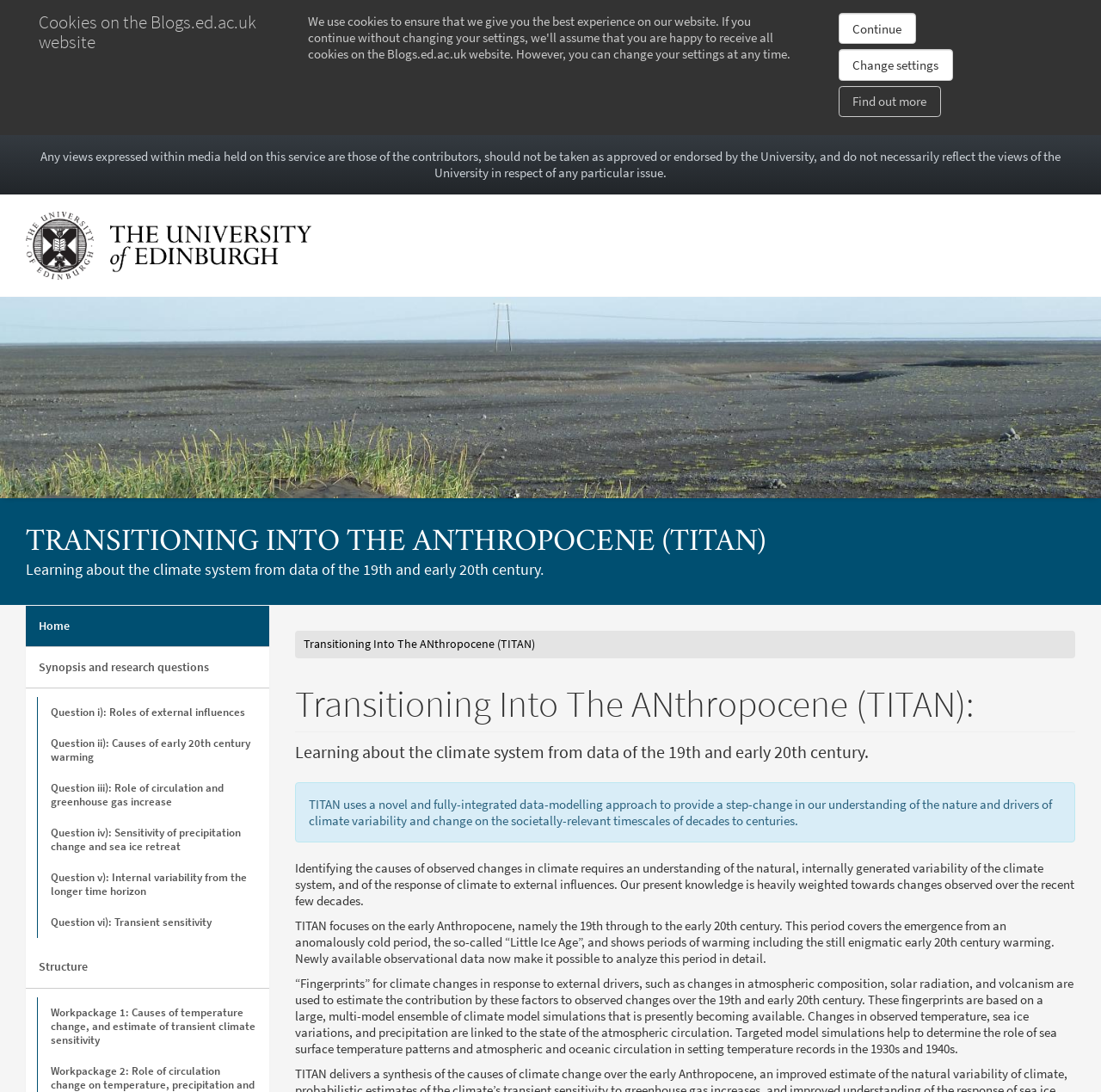Can you find the bounding box coordinates of the area I should click to execute the following instruction: "Visit the University of Edinburgh home page"?

[0.023, 0.216, 0.283, 0.231]